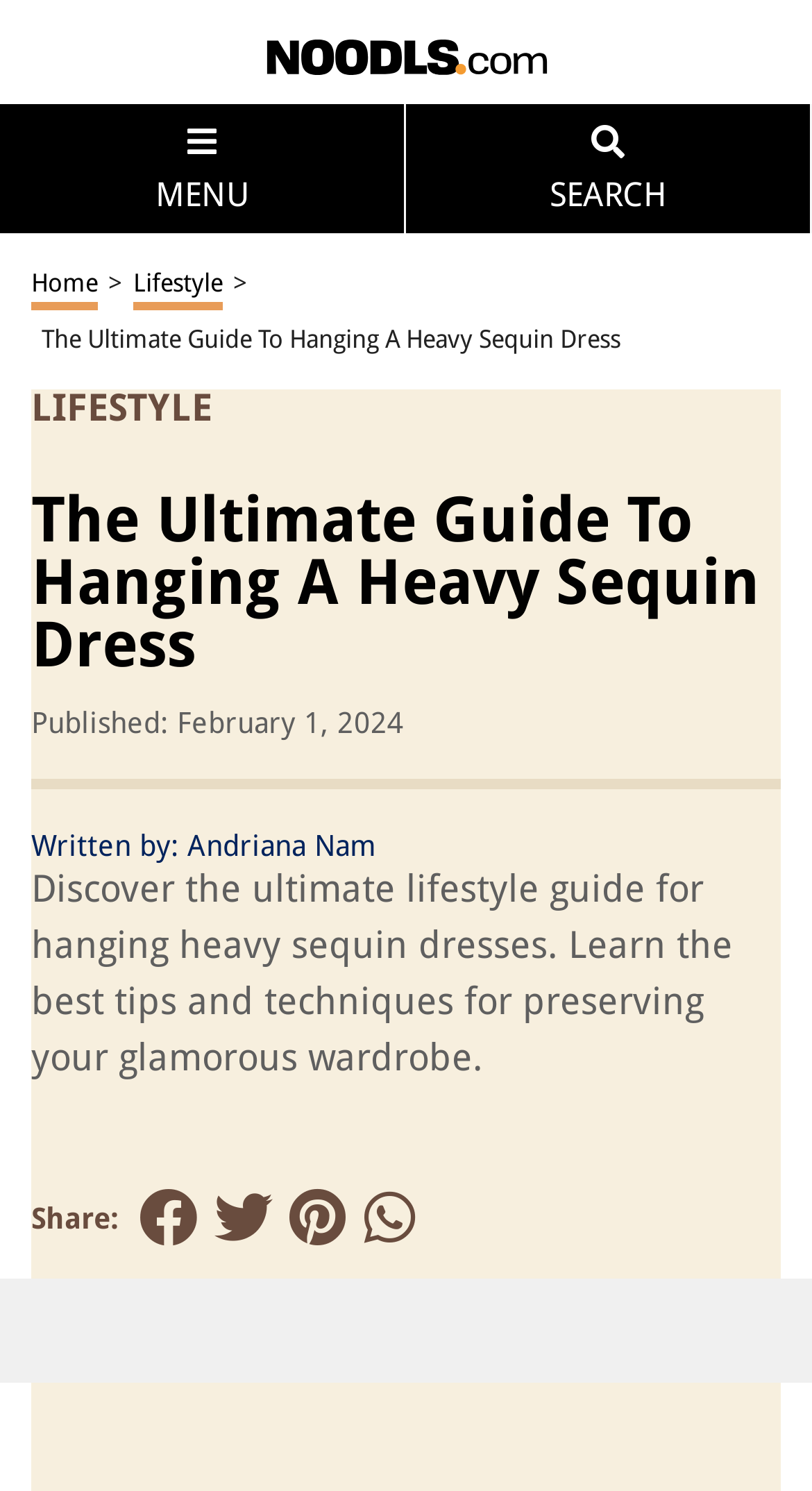Please find and report the bounding box coordinates of the element to click in order to perform the following action: "Search for something". The coordinates should be expressed as four float numbers between 0 and 1, in the format [left, top, right, bottom].

[0.5, 0.07, 0.997, 0.156]